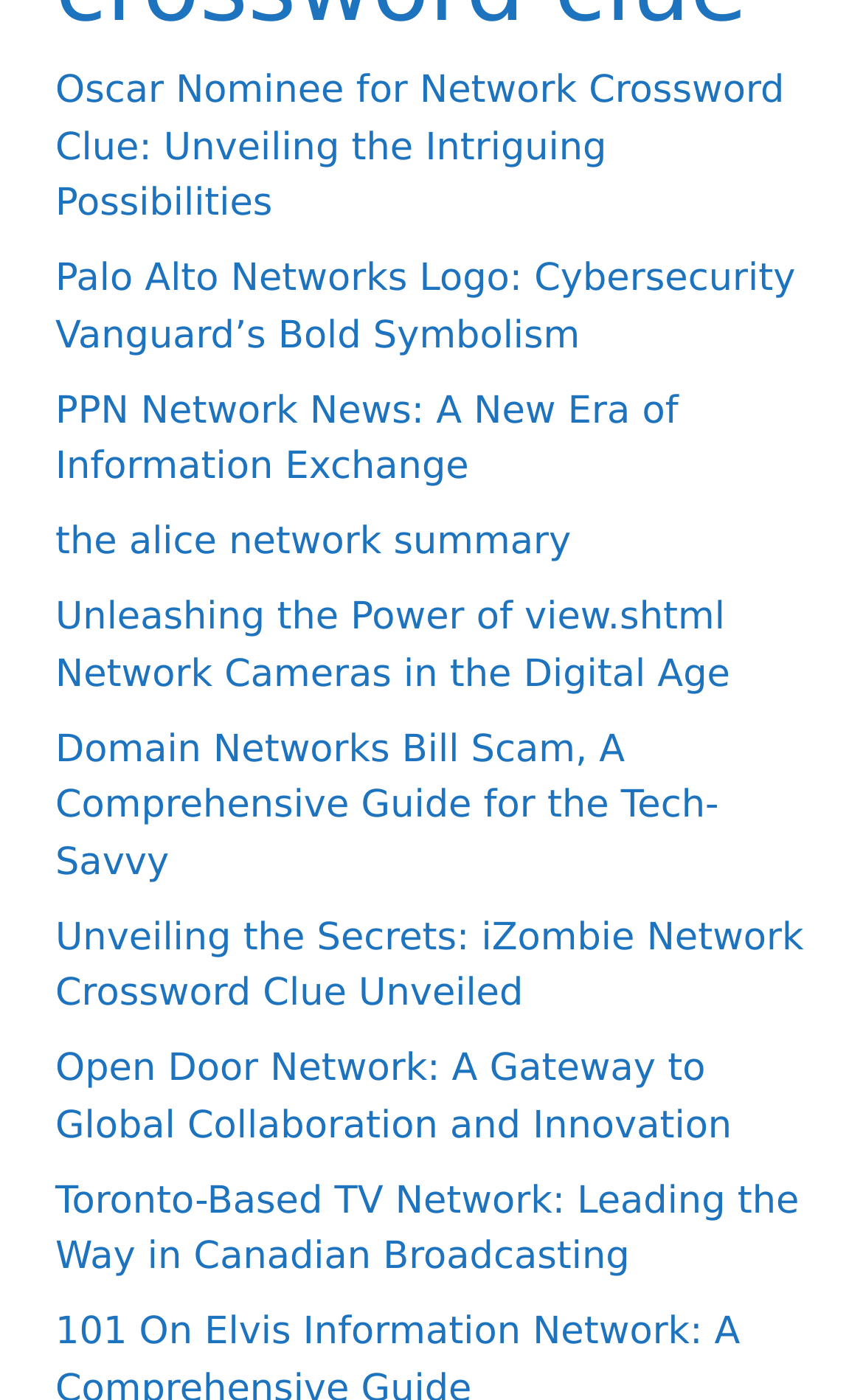Show the bounding box coordinates of the region that should be clicked to follow the instruction: "Get summary of the alice network."

[0.064, 0.371, 0.662, 0.403]